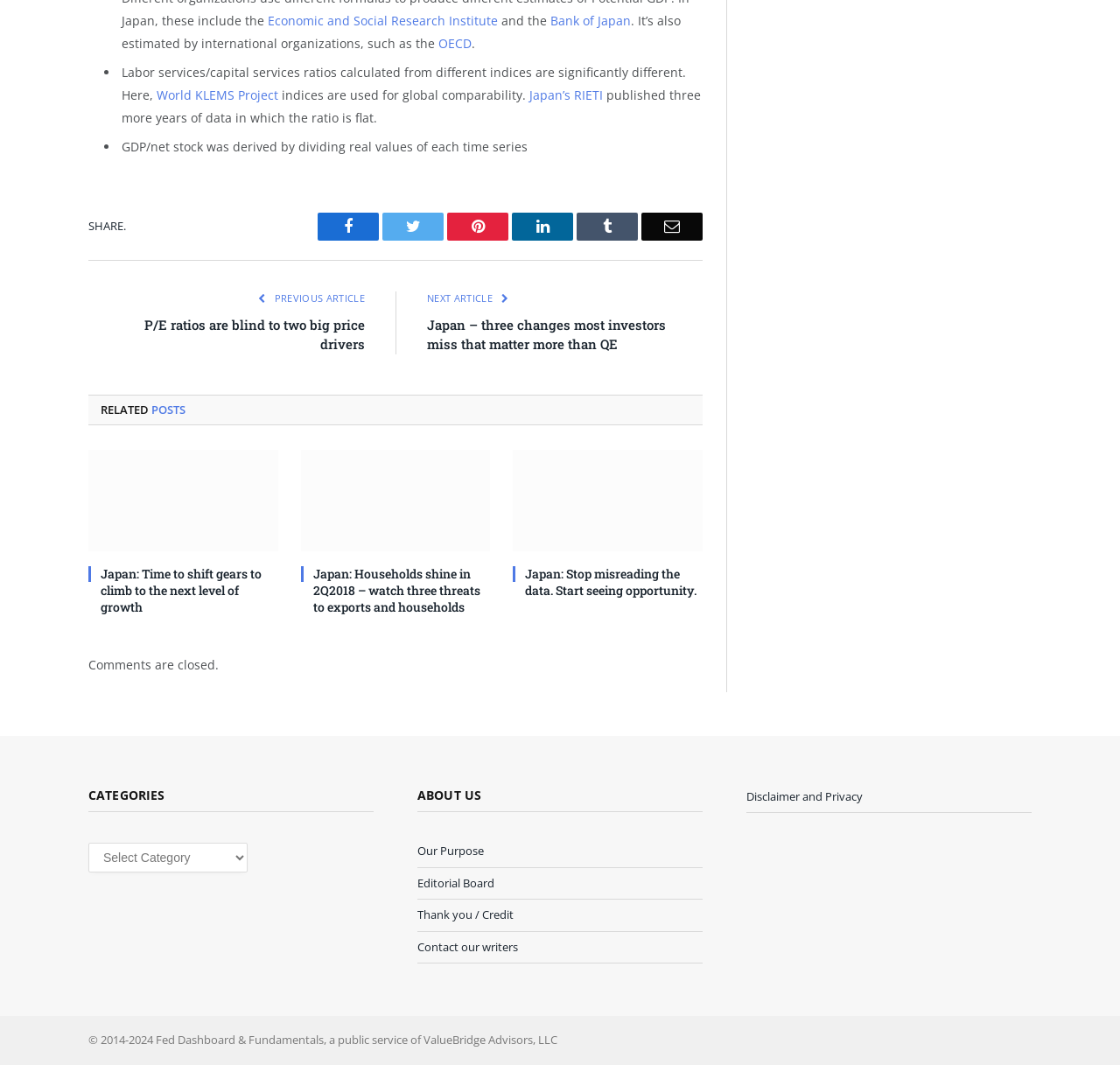Provide the bounding box coordinates of the section that needs to be clicked to accomplish the following instruction: "Share on Facebook."

[0.284, 0.2, 0.338, 0.226]